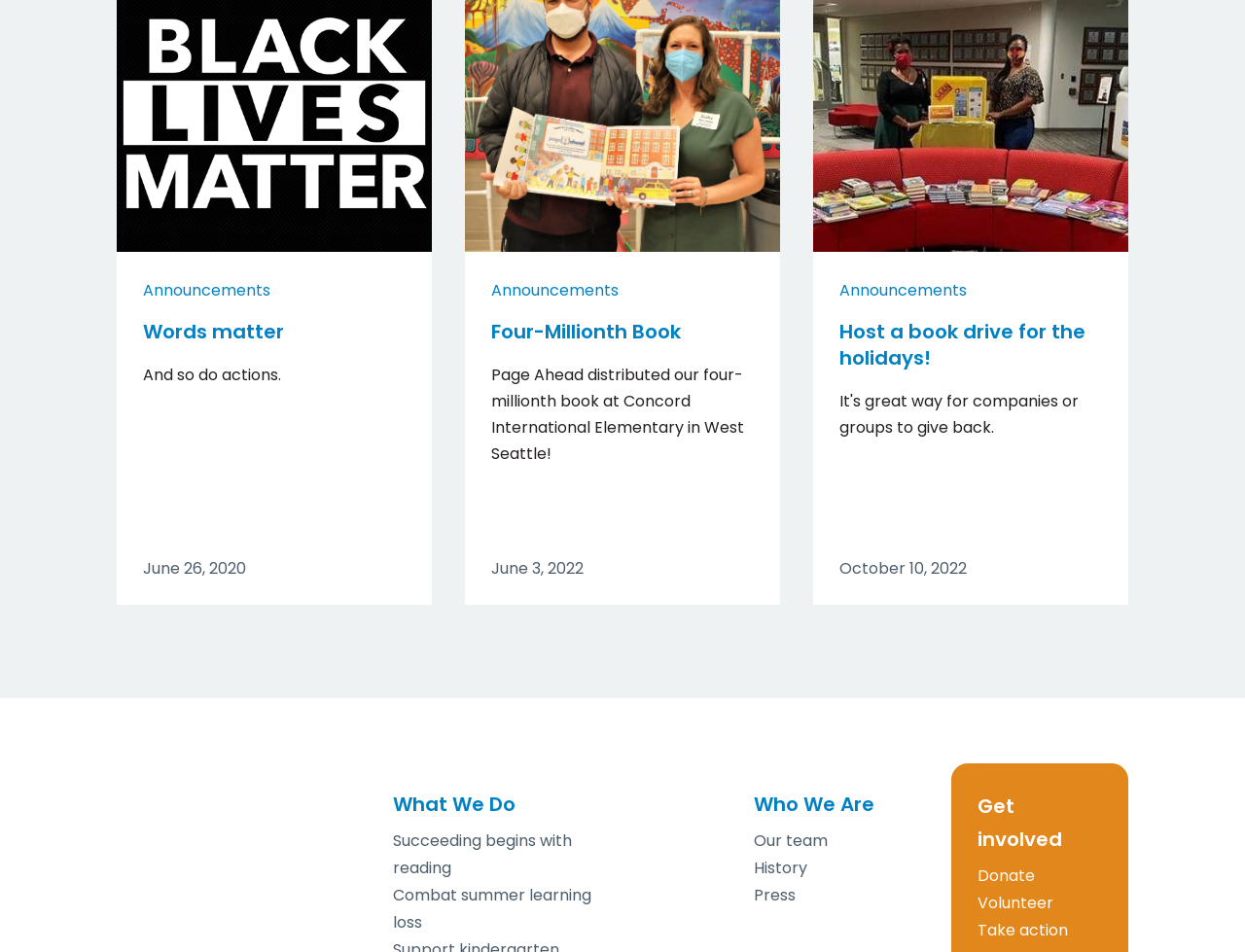Please find the bounding box coordinates of the clickable region needed to complete the following instruction: "Read 'Words matter'". The bounding box coordinates must consist of four float numbers between 0 and 1, i.e., [left, top, right, bottom].

[0.115, 0.335, 0.326, 0.363]